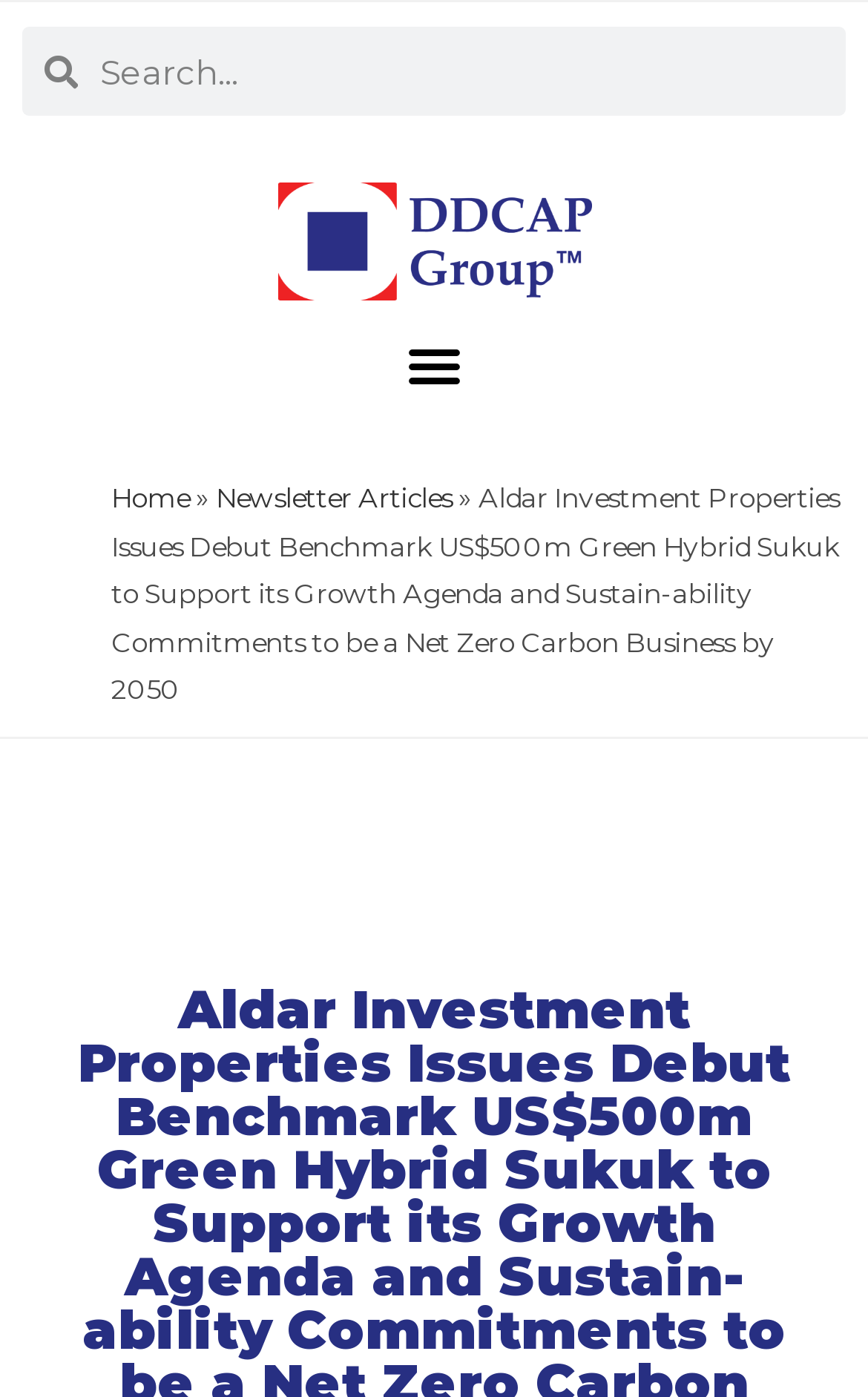Please provide a brief answer to the following inquiry using a single word or phrase:
What is the purpose of the search box?

Search